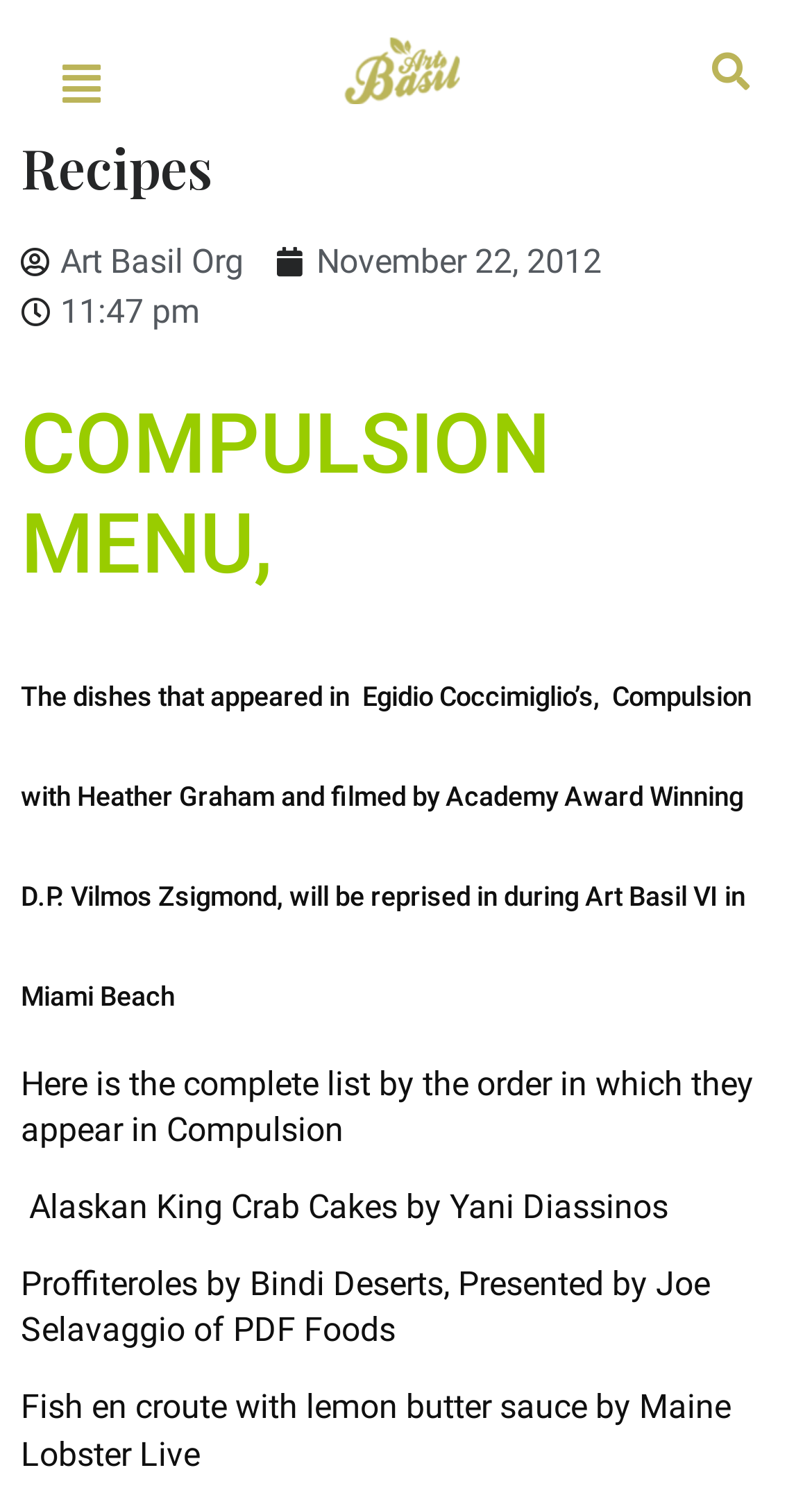What is the name of the event where the dishes will be reprised?
Based on the screenshot, answer the question with a single word or phrase.

Art Basil VI